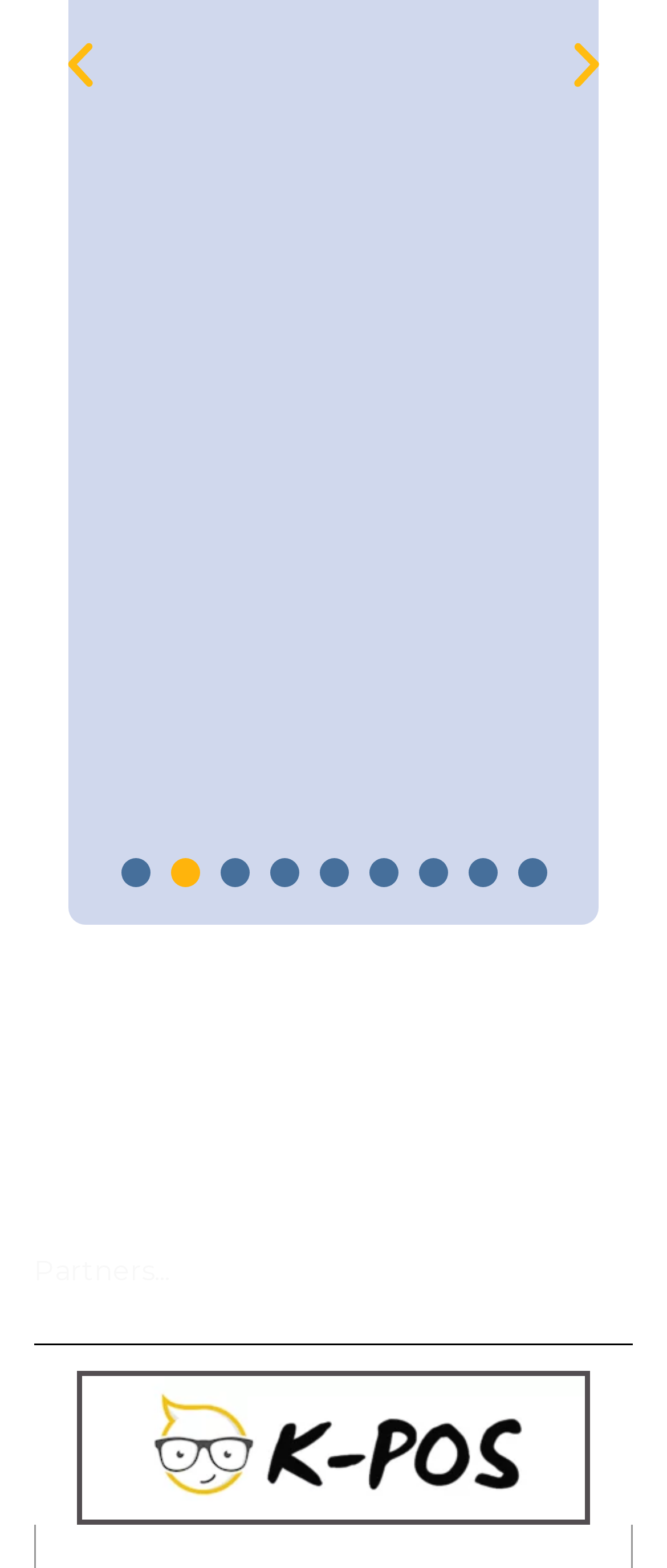Determine the bounding box coordinates for the area you should click to complete the following instruction: "Read about OUR SERVICES".

None